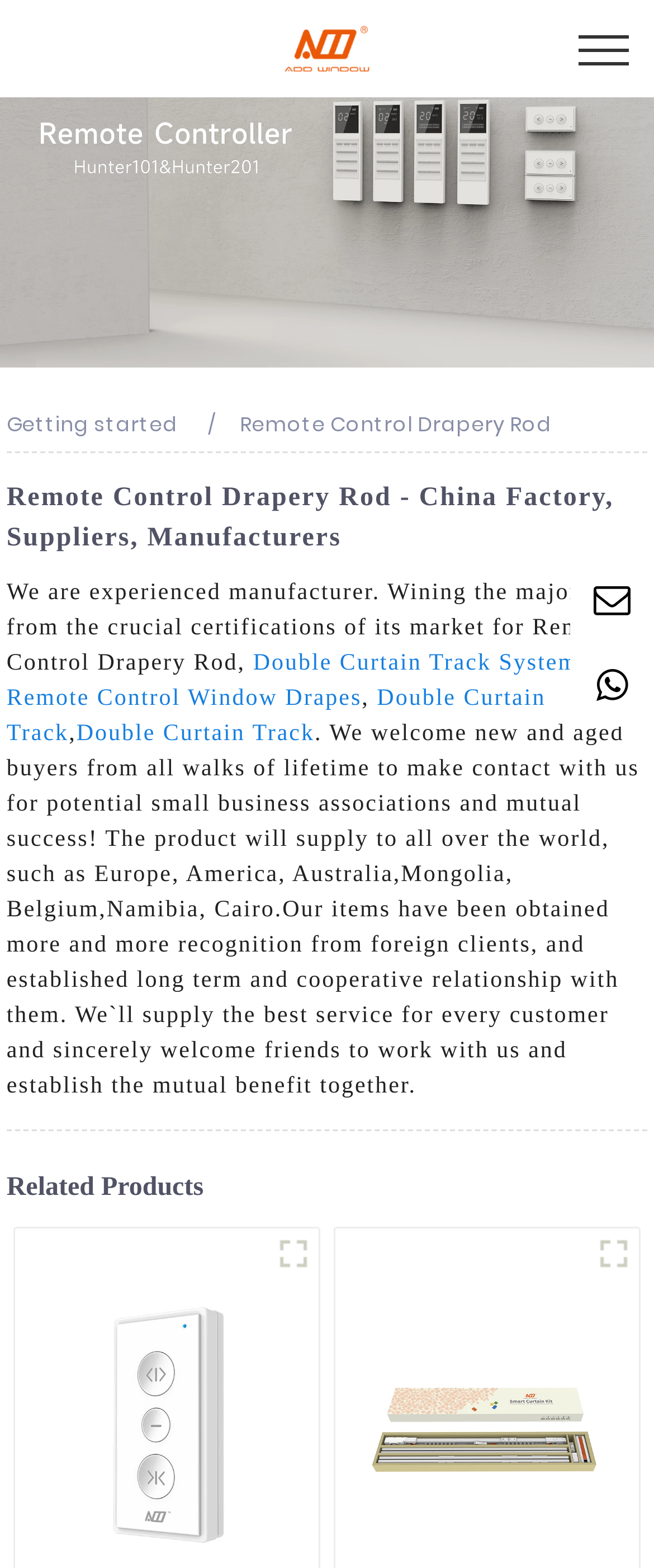Determine the bounding box coordinates of the region that needs to be clicked to achieve the task: "Check China Wholesale Electric Curtain Rail Supplier".

[0.023, 0.903, 0.487, 0.921]